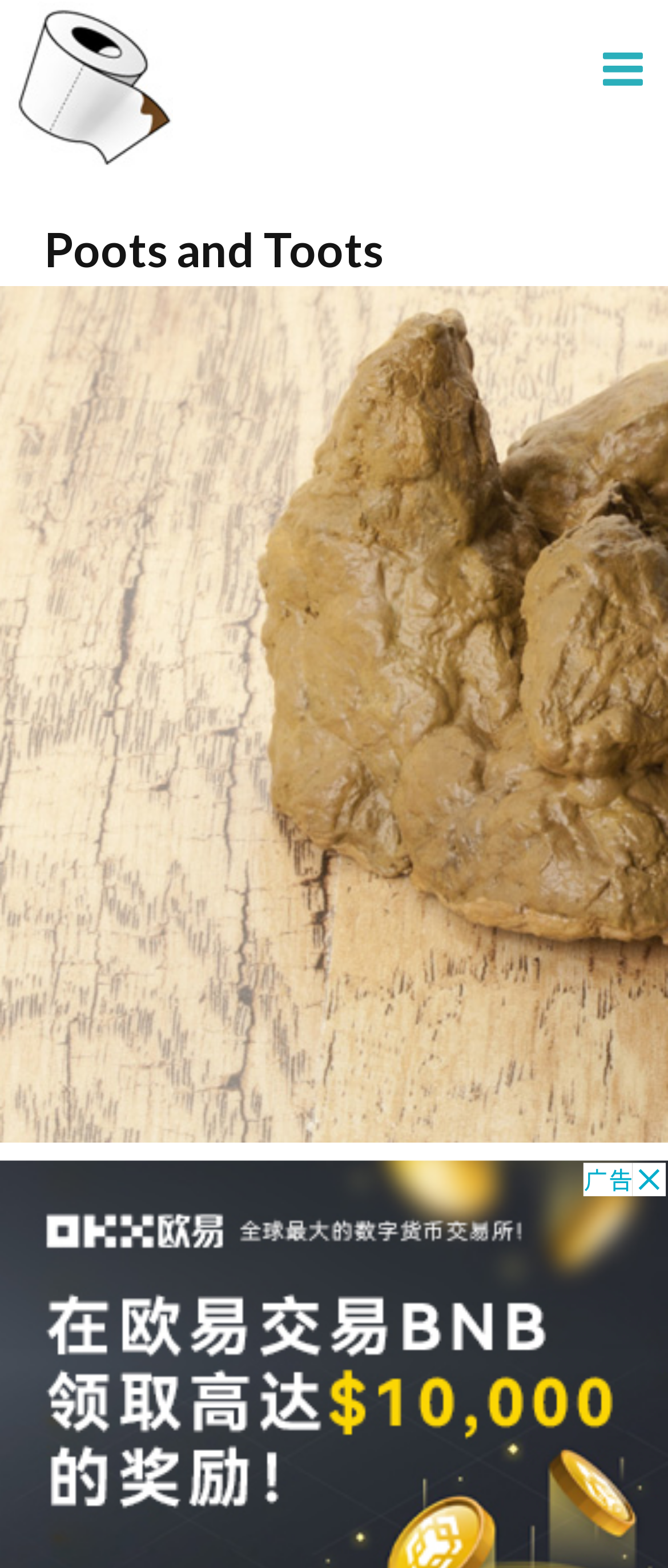Identify the bounding box for the UI element that is described as follows: "title="Poots and Toots"".

[0.015, 0.001, 0.259, 0.11]